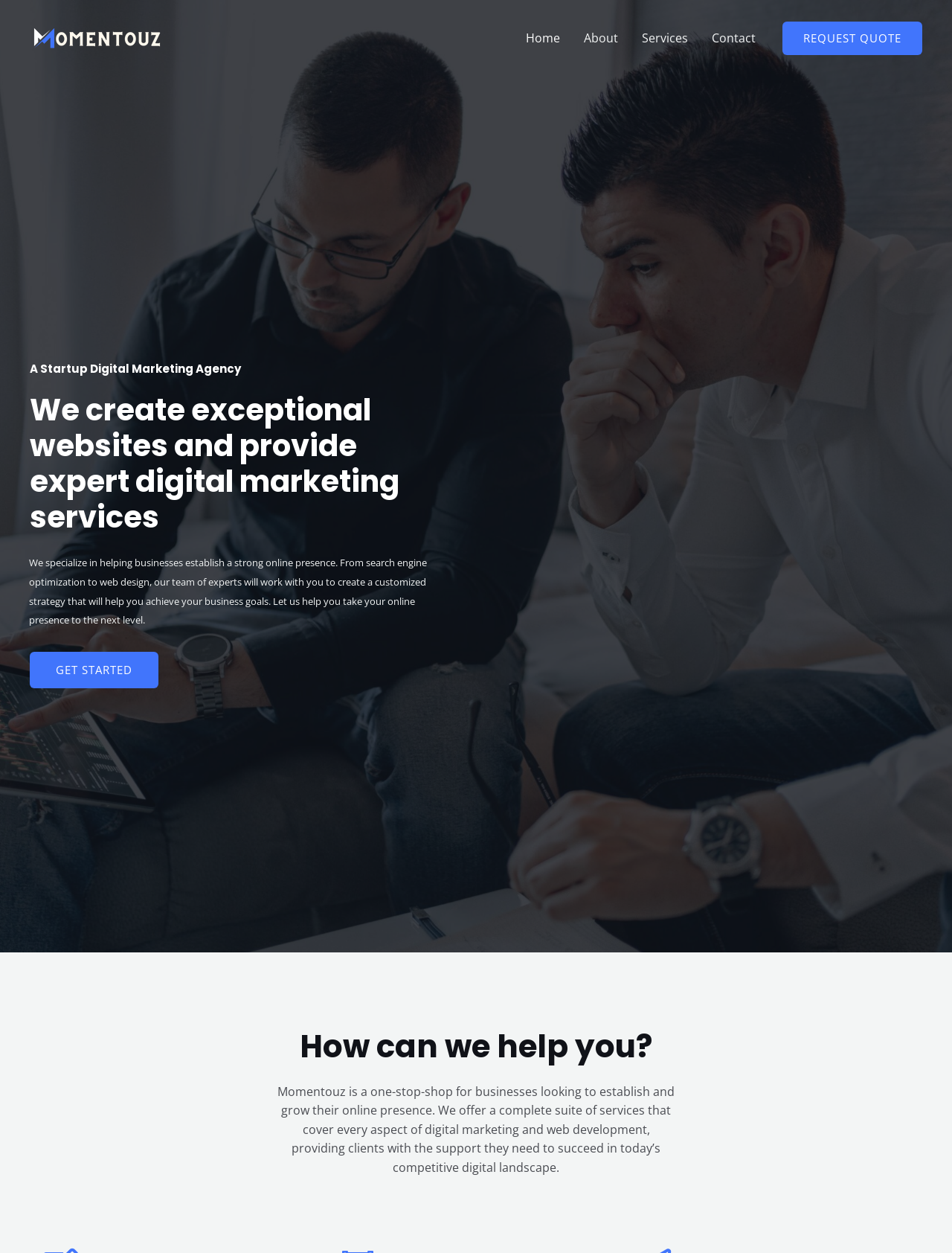Kindly respond to the following question with a single word or a brief phrase: 
What is the bounding box coordinate of the 'GET STARTED' link?

[0.031, 0.52, 0.166, 0.549]